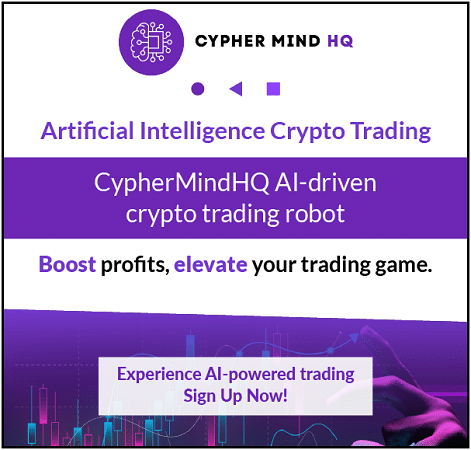What is the logo featuring?
Please answer the question with a single word or phrase, referencing the image.

Stylized brain and circuit patterns